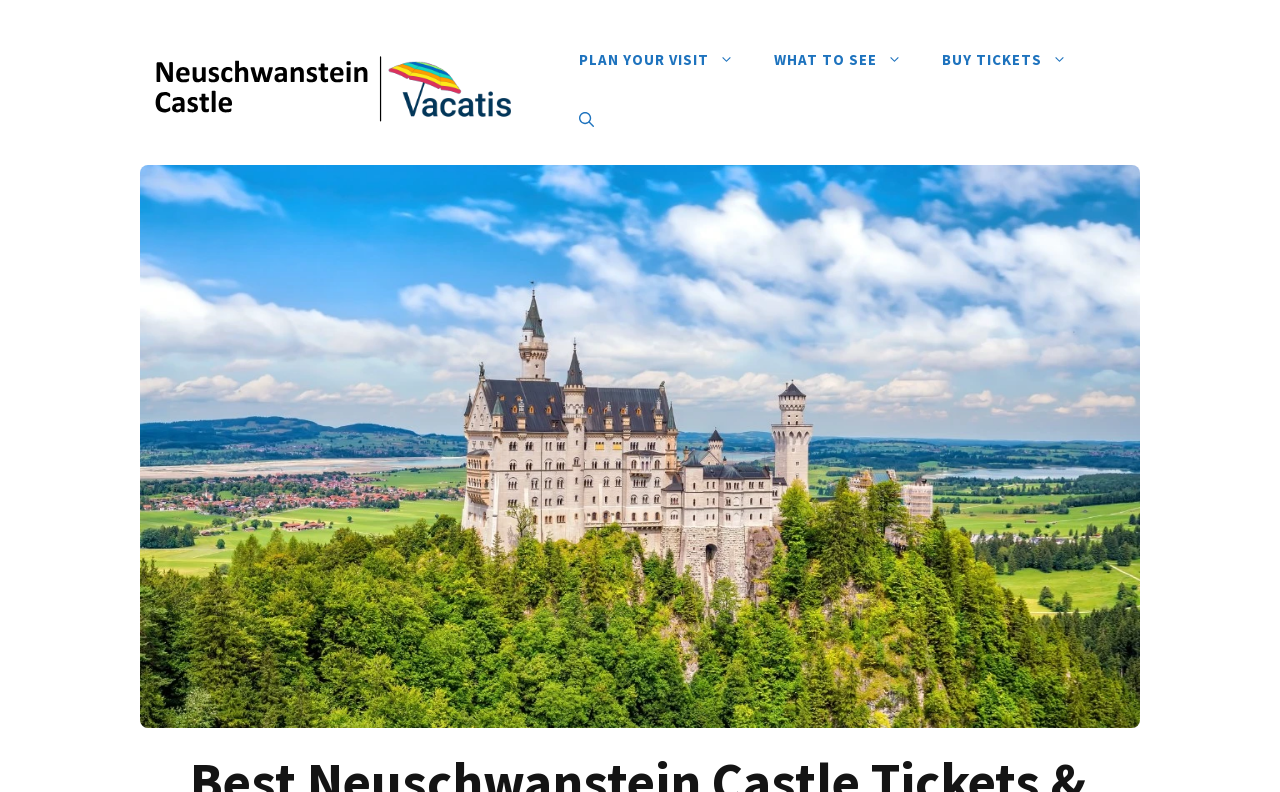What are the main sections of this webpage?
From the details in the image, answer the question comprehensively.

From the navigation 'Primary' section, we can see that the main sections of this webpage are PLAN YOUR VISIT, WHAT TO SEE, and BUY TICKETS, which are represented by links with these titles.